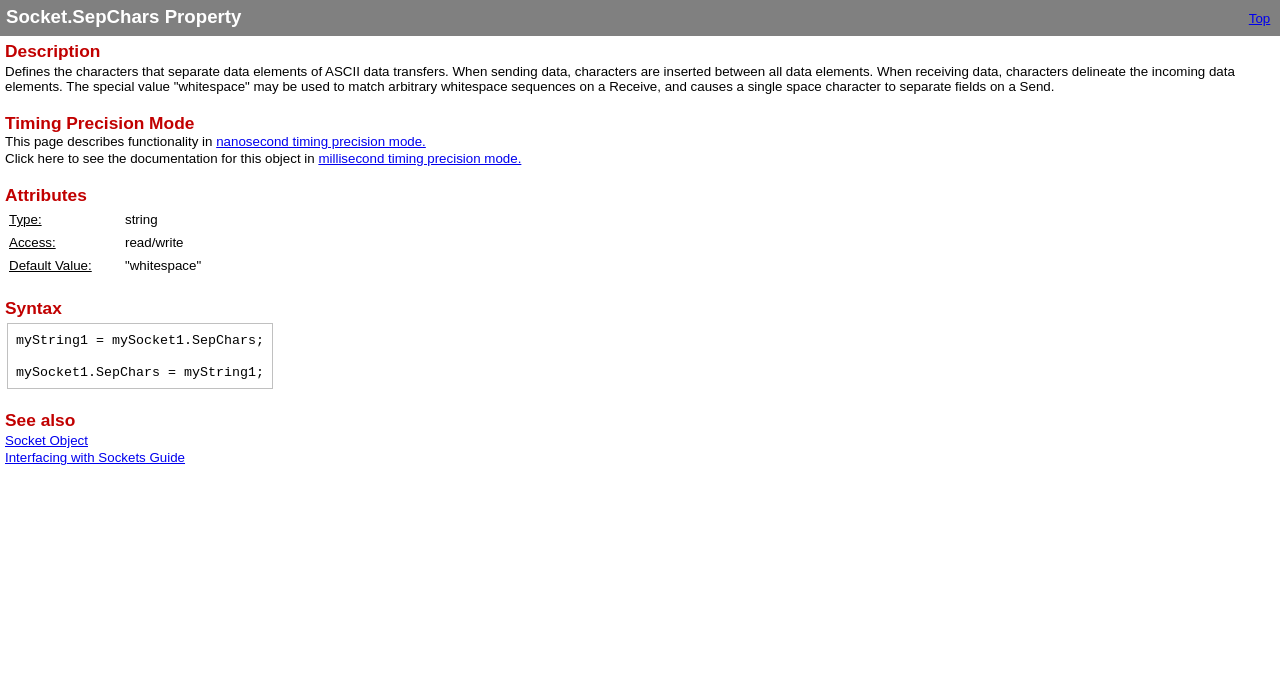Create a detailed description of the webpage's content and layout.

This webpage is about the Socket.SepChars Property. At the top, there is a heading with the title "Socket.SepChars Property" and a link to the top of the page. 

Below the title, there is a description section that explains the purpose of the Socket.SepChars Property. It defines the characters that separate data elements of ASCII data transfers. The description also mentions the special value "whitespace" and its effects on sending and receiving data.

To the right of the description section, there is a link to view the documentation for this object in millisecond timing precision mode.

The description section is followed by several subsections. The first subsection is "Attributes", which is a table with three rows. Each row contains a label and a value, describing the type, access, and default value of the Socket.SepChars Property.

Next to the "Attributes" subsection, there is a "Syntax" subsection that provides code examples for using the Socket.SepChars Property.

Finally, there is a "See also" section at the bottom, which contains links to related topics, including the Socket Object and the Interfacing with Sockets Guide.